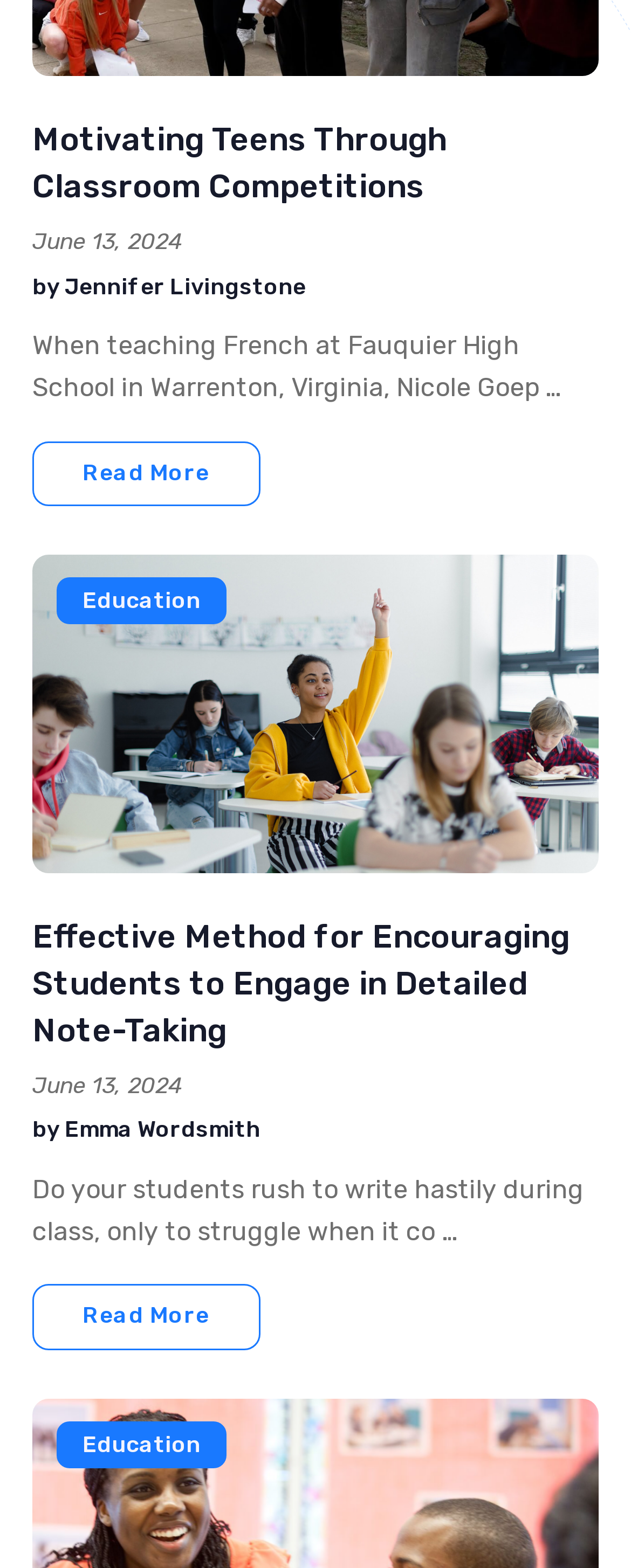Please provide a comprehensive response to the question based on the details in the image: What is the topic of the first article?

The first article's title is 'Motivating Teens Through Classroom Competitions', which suggests that the topic is about motivating teenagers through classroom competitions.